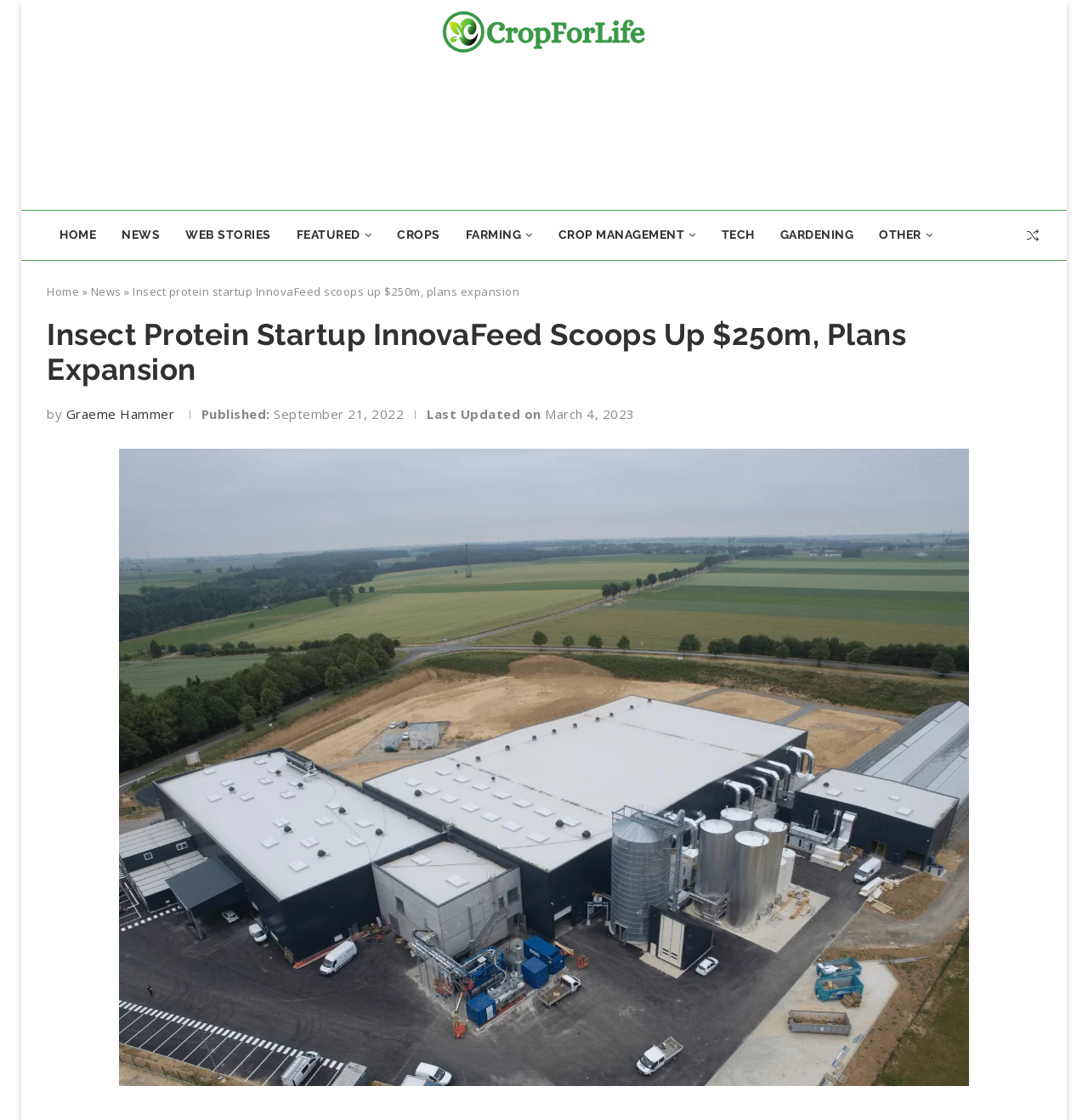Please identify the bounding box coordinates of the area that needs to be clicked to fulfill the following instruction: "read news."

[0.1, 0.188, 0.159, 0.233]